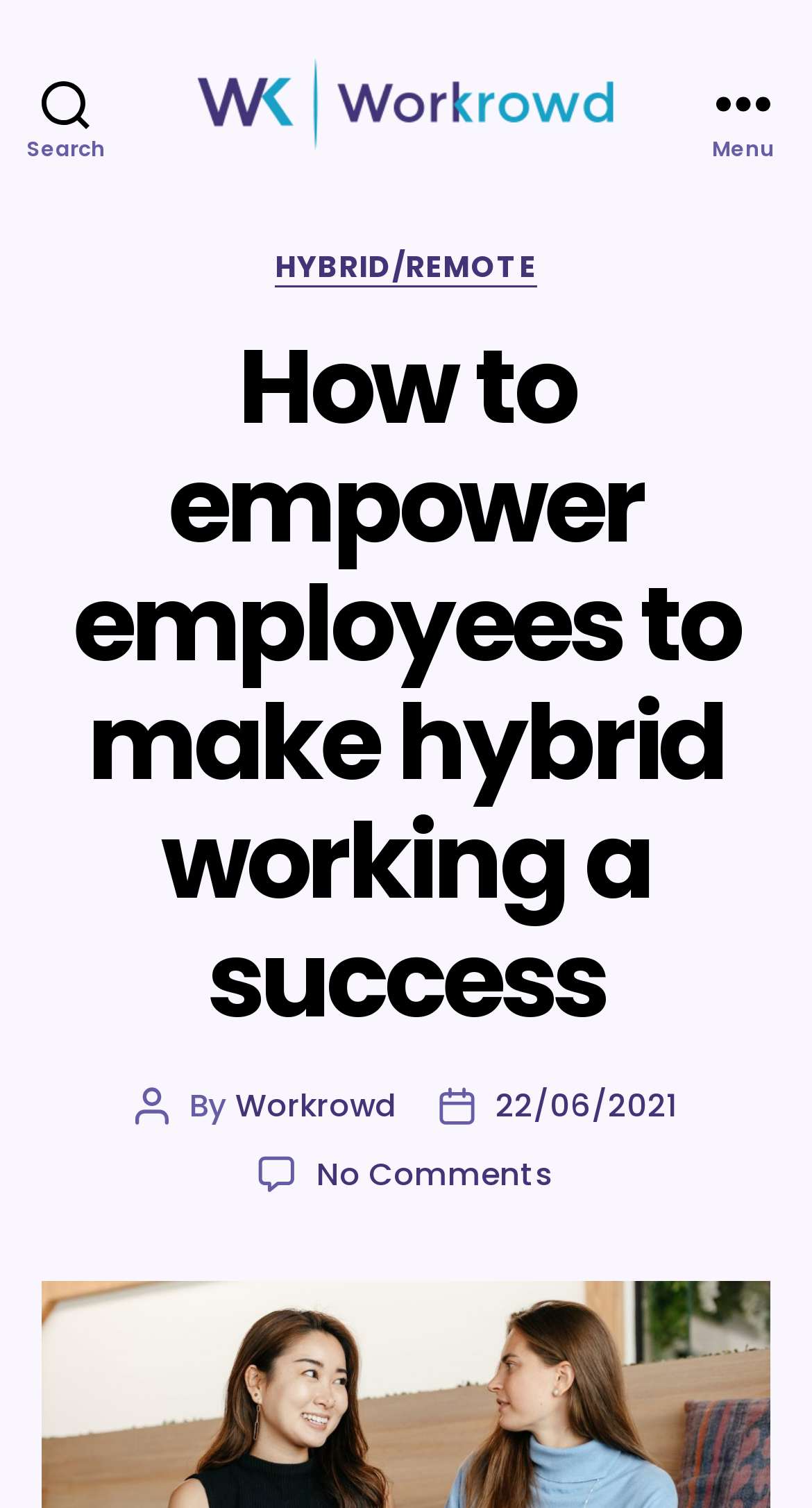Identify the bounding box of the UI component described as: "Hybrid/Remote".

[0.339, 0.166, 0.661, 0.191]